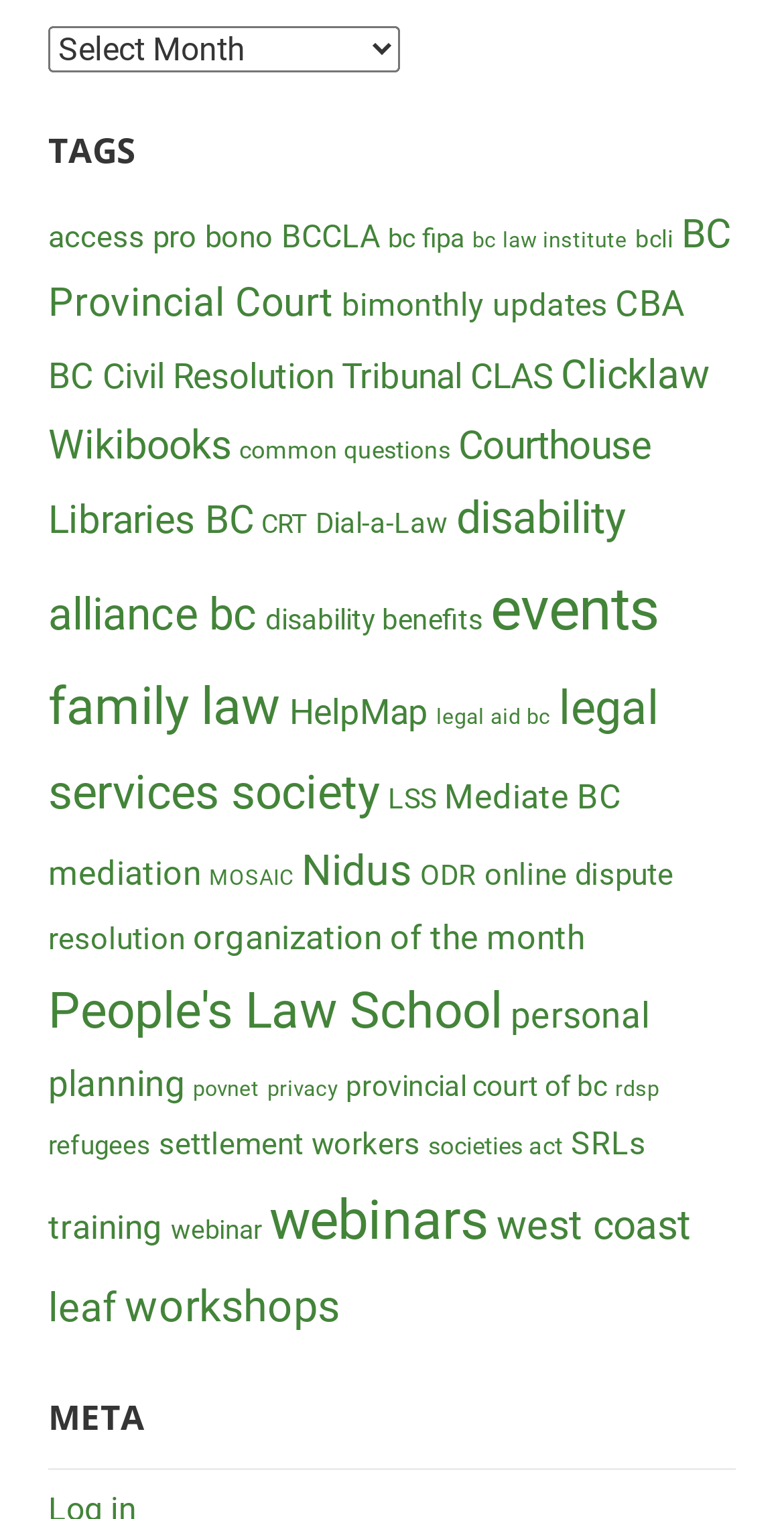What is the tag with the most items?
Kindly offer a detailed explanation using the data available in the image.

I scanned the list of tags and found that the tag 'events' has the most items, with 48 items listed.